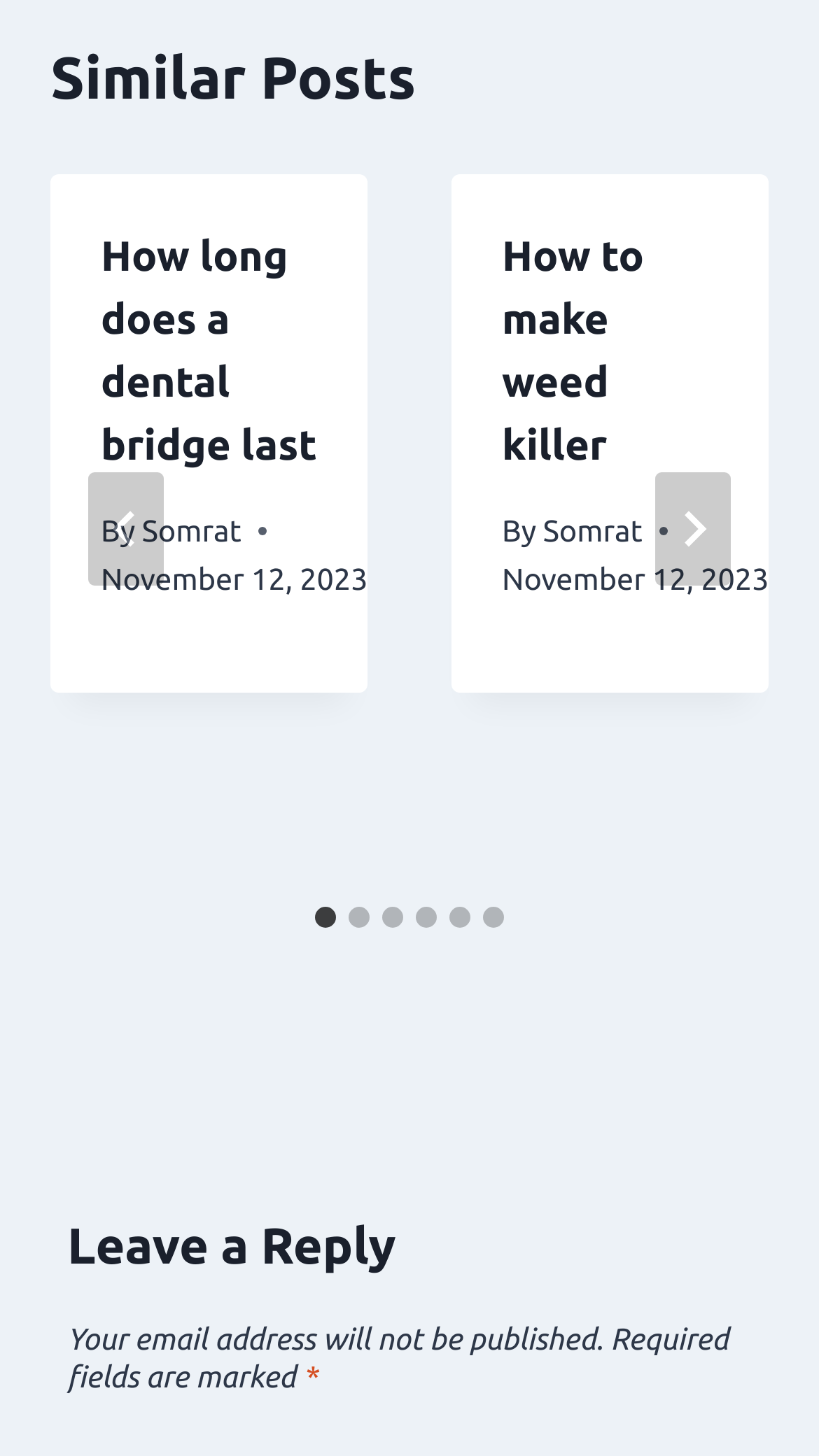Determine the bounding box coordinates of the UI element that matches the following description: "How to make weed killer". The coordinates should be four float numbers between 0 and 1 in the format [left, top, right, bottom].

[0.613, 0.159, 0.786, 0.322]